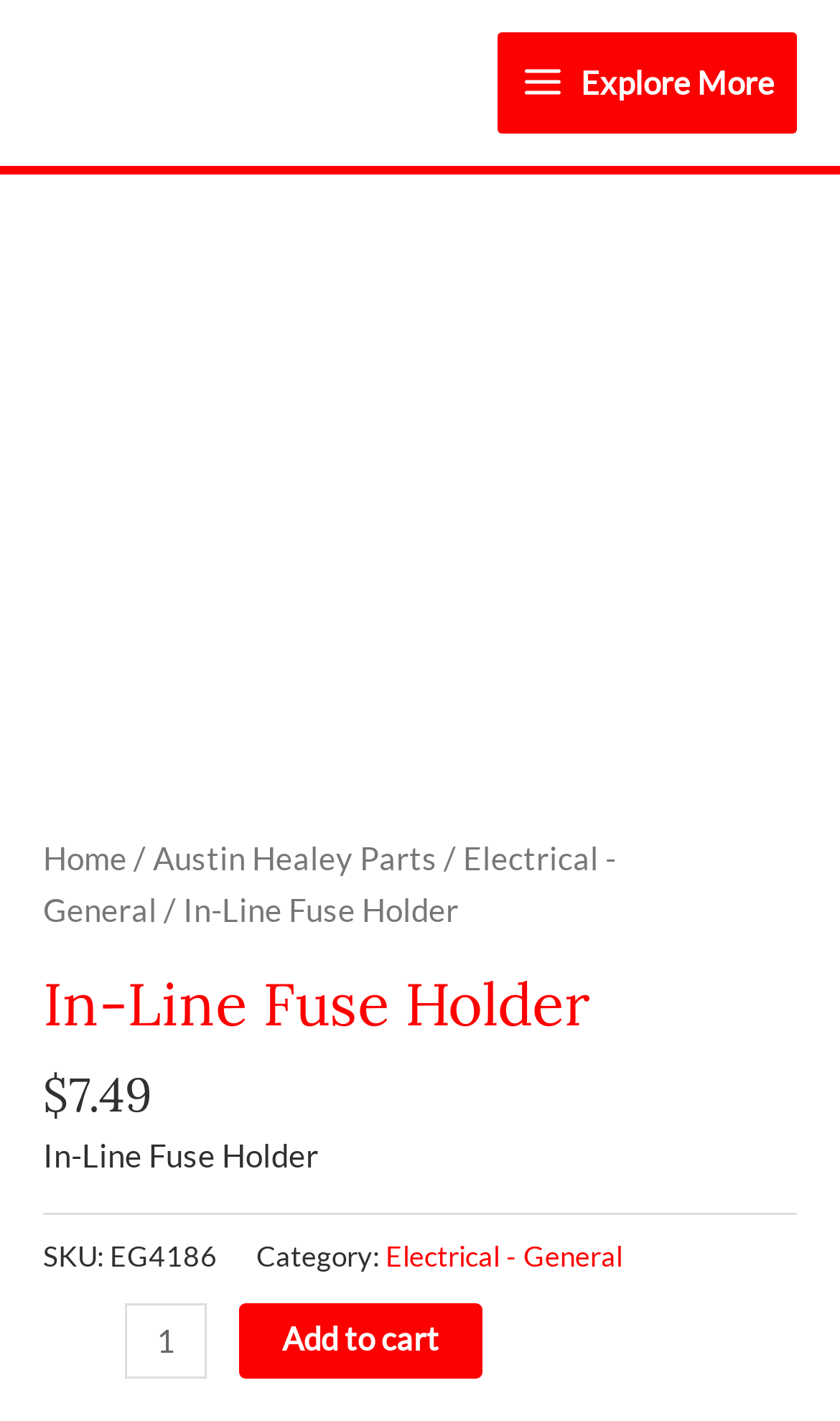Answer this question using a single word or a brief phrase:
What is the category of the In-Line Fuse Holder?

Electrical - General